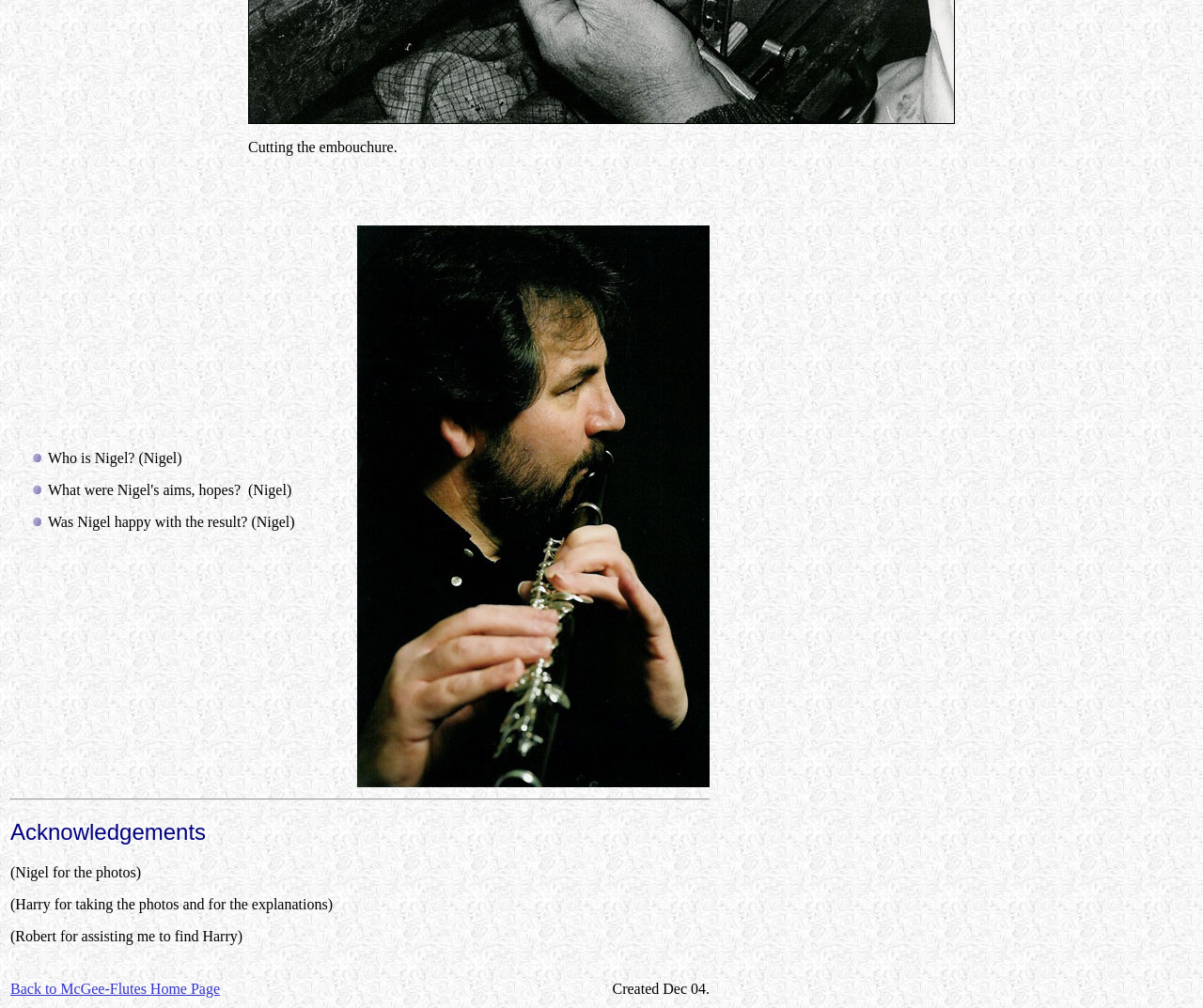Locate the bounding box of the UI element described in the following text: "Back to McGee-Flutes Home Page".

[0.009, 0.973, 0.183, 0.988]